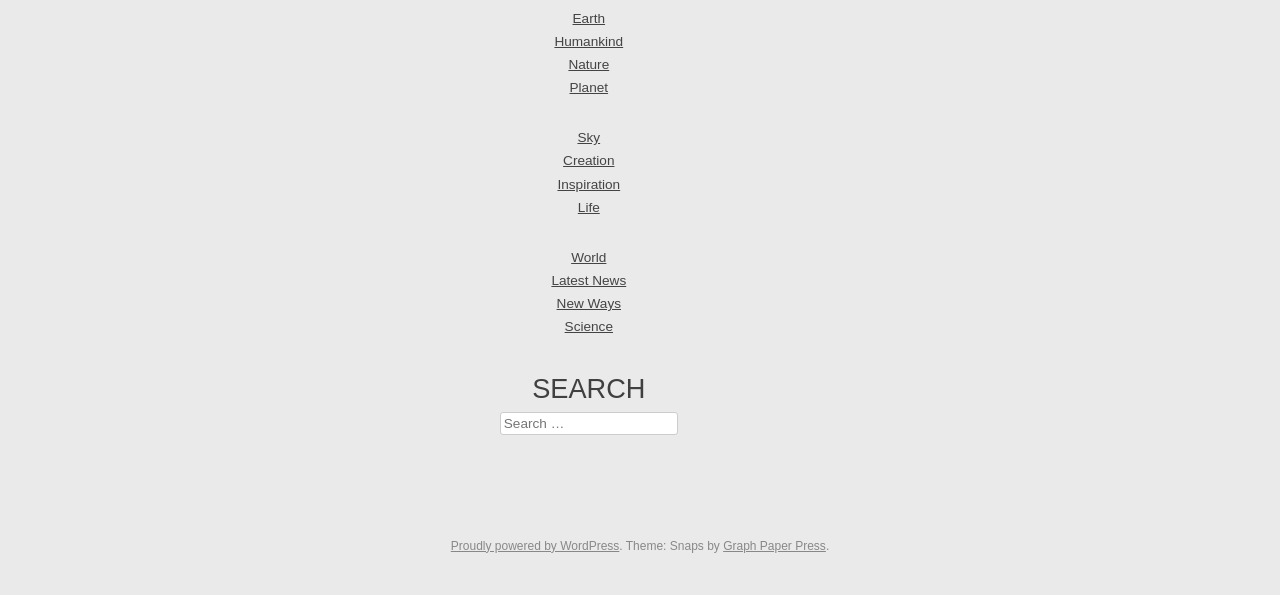Please reply to the following question with a single word or a short phrase:
What is the theme of the website?

Snaps